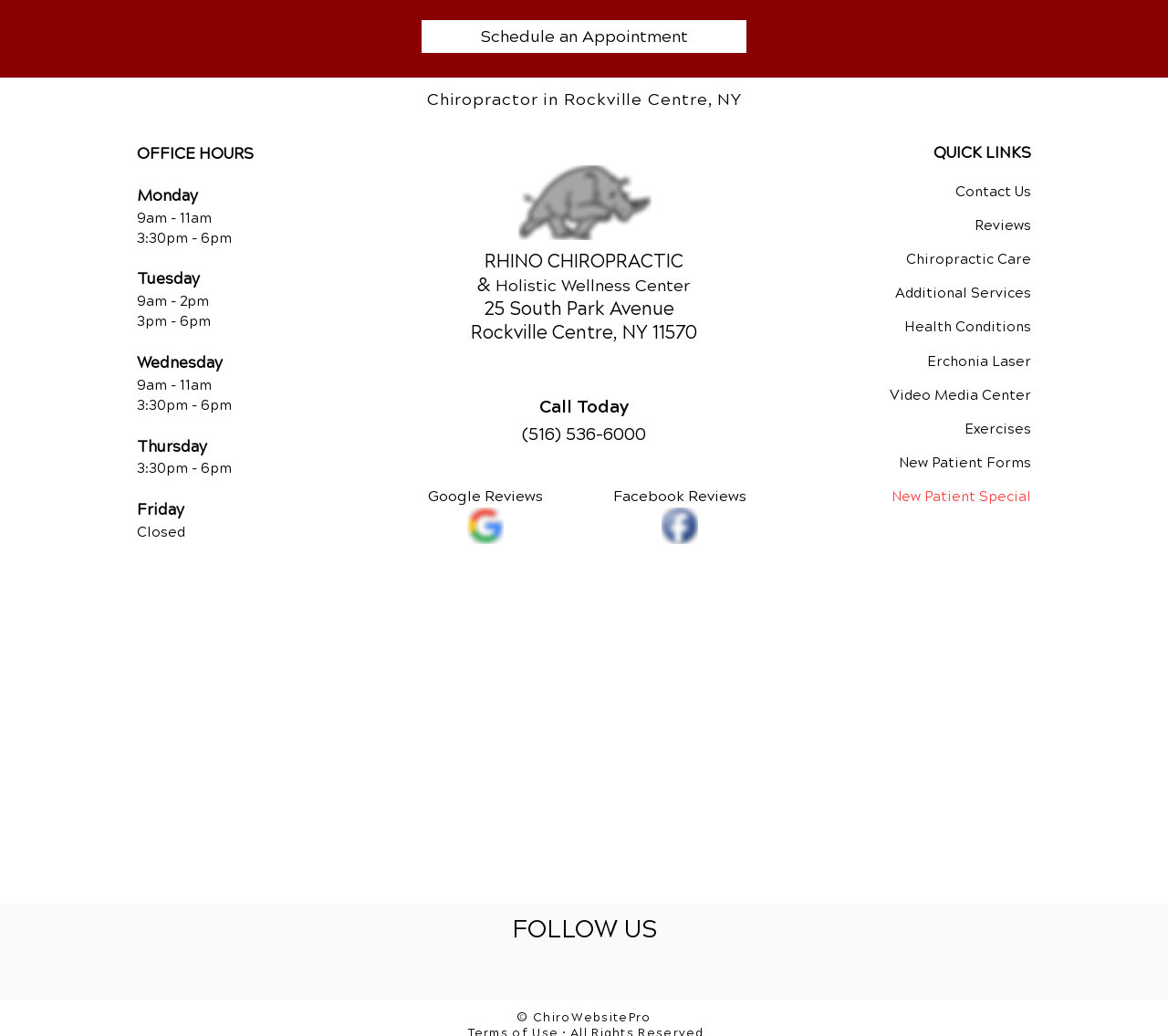Identify the coordinates of the bounding box for the element that must be clicked to accomplish the instruction: "Follow on Facebook".

[0.463, 0.912, 0.496, 0.949]